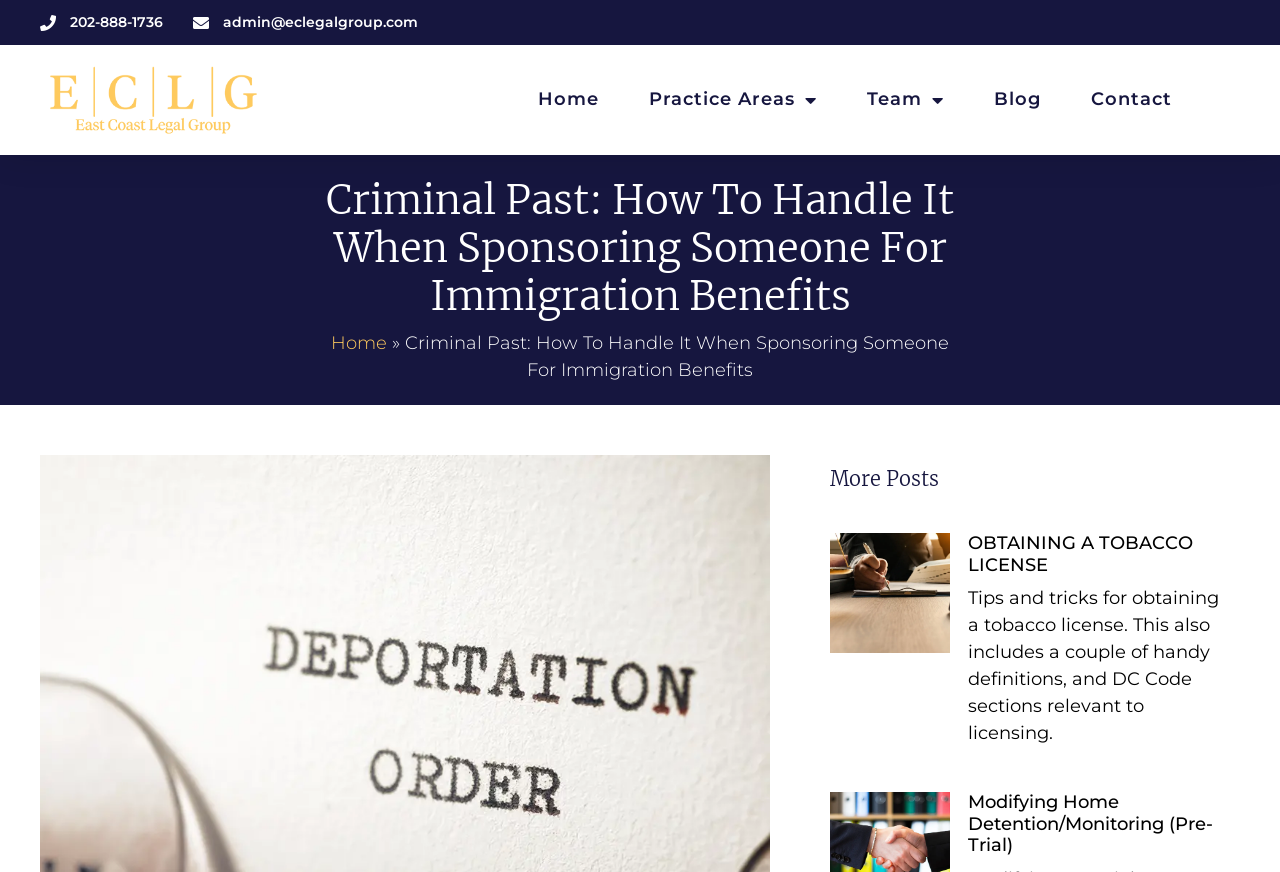Can you find the bounding box coordinates of the area I should click to execute the following instruction: "Explore the practice areas"?

[0.507, 0.085, 0.639, 0.144]